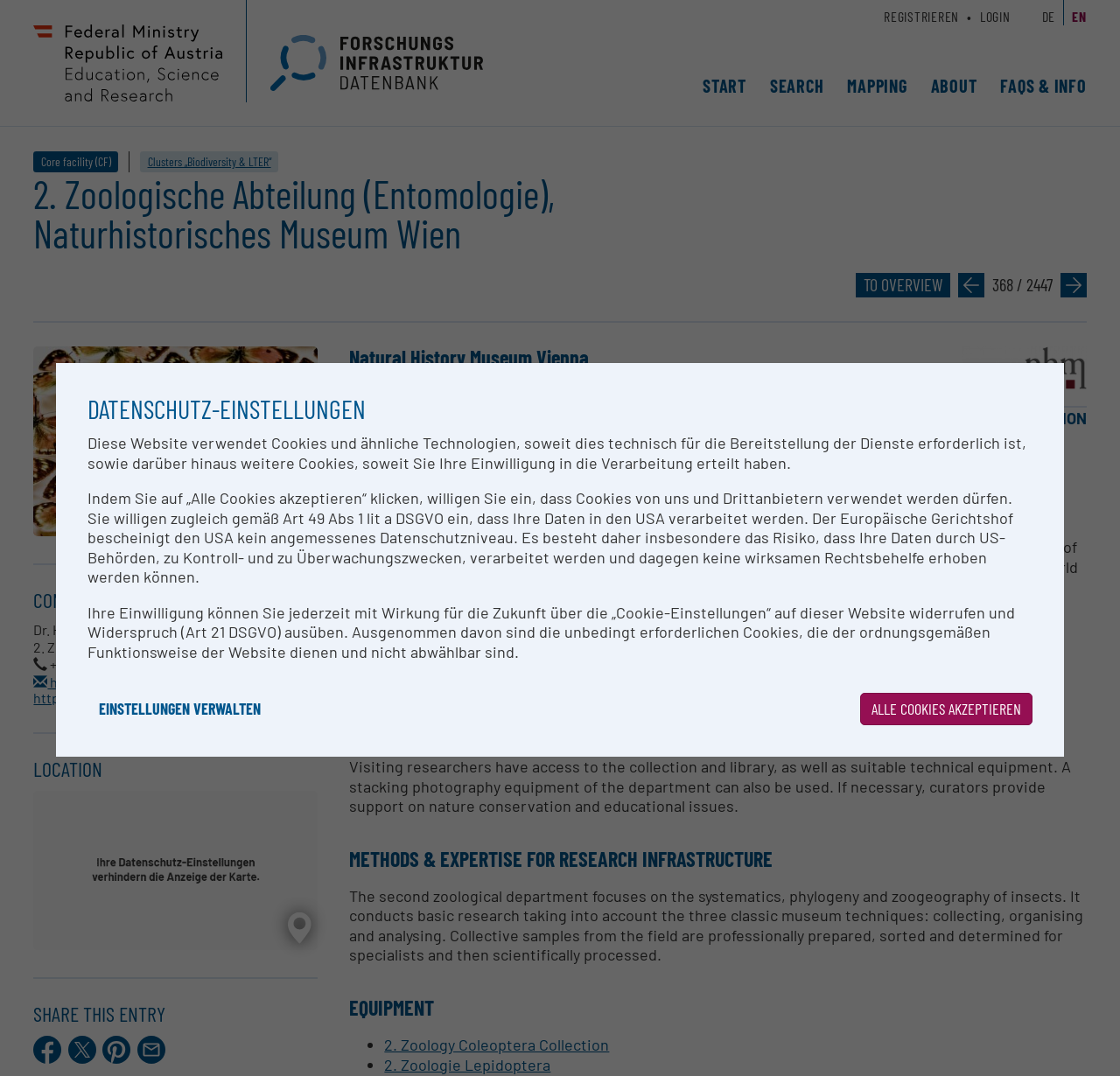What is the name of the museum?
Provide a one-word or short-phrase answer based on the image.

Natural History Museum Vienna